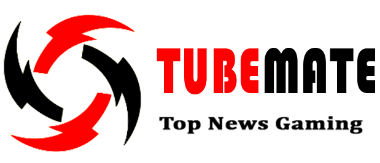Explain in detail what you see in the image.

This image showcases the logo of "TubeMate," a platform dedicated to delivering the latest news in the gaming world. The logo features a dynamic design with swirling red and black elements that evoke a sense of motion and excitement, reflecting the fast-paced nature of gaming. The prominent text "TUBEMATE" is set in a bold typeface, indicating the brand's strong presence and focus on gaming content. Below the main title, the tagline "Top News Gaming" emphasizes the platform's commitment to providing up-to-date information and insights for gamers. This visual identity aligns with TubeMate's mission to be a go-to resource for gaming enthusiasts seeking the latest developments in the industry.